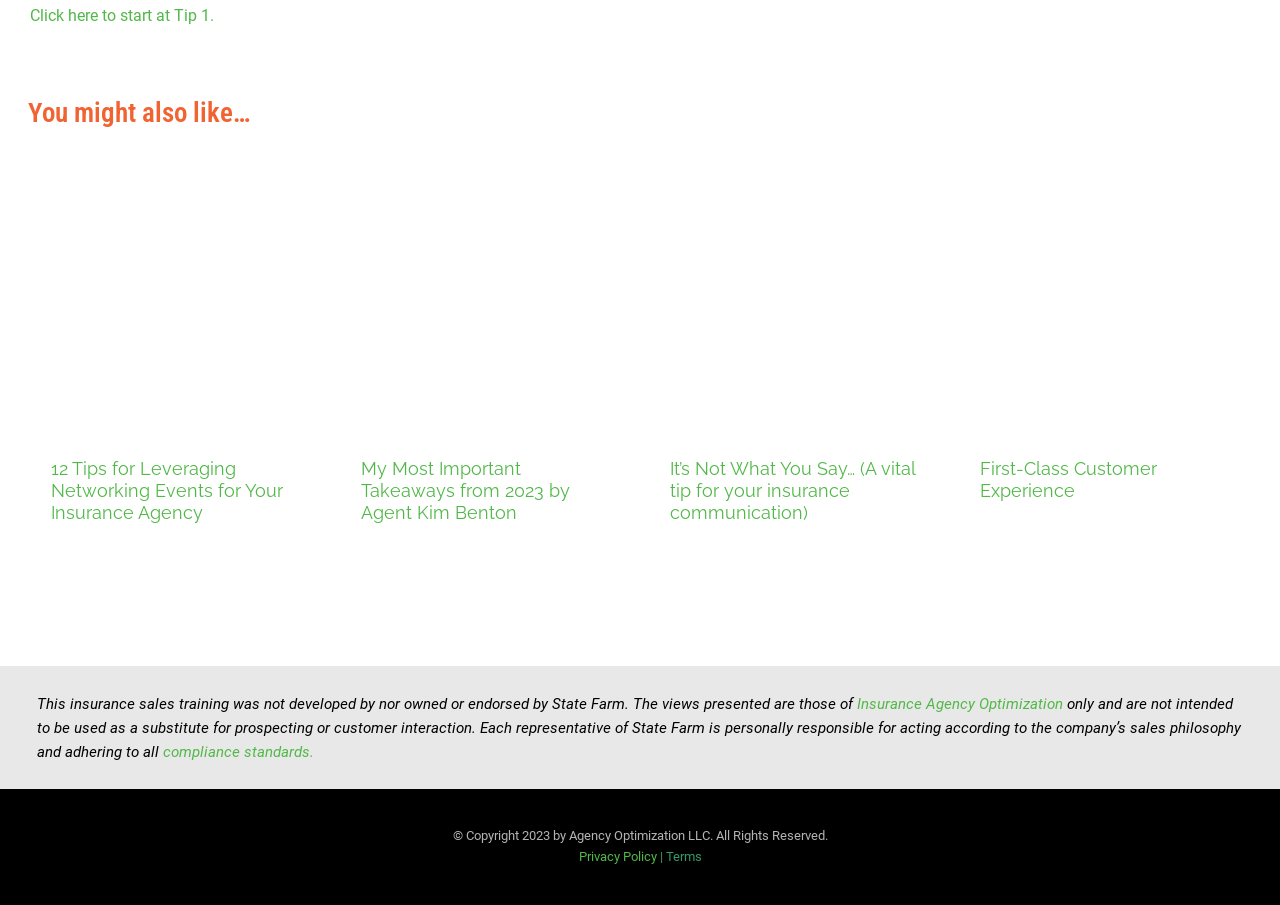By analyzing the image, answer the following question with a detailed response: What is the topic of the first article?

The first article is titled '12 Tips for Leveraging Networking Events for Your Insurance Agency', which suggests that the topic of the article is networking events, specifically in the context of insurance agencies.